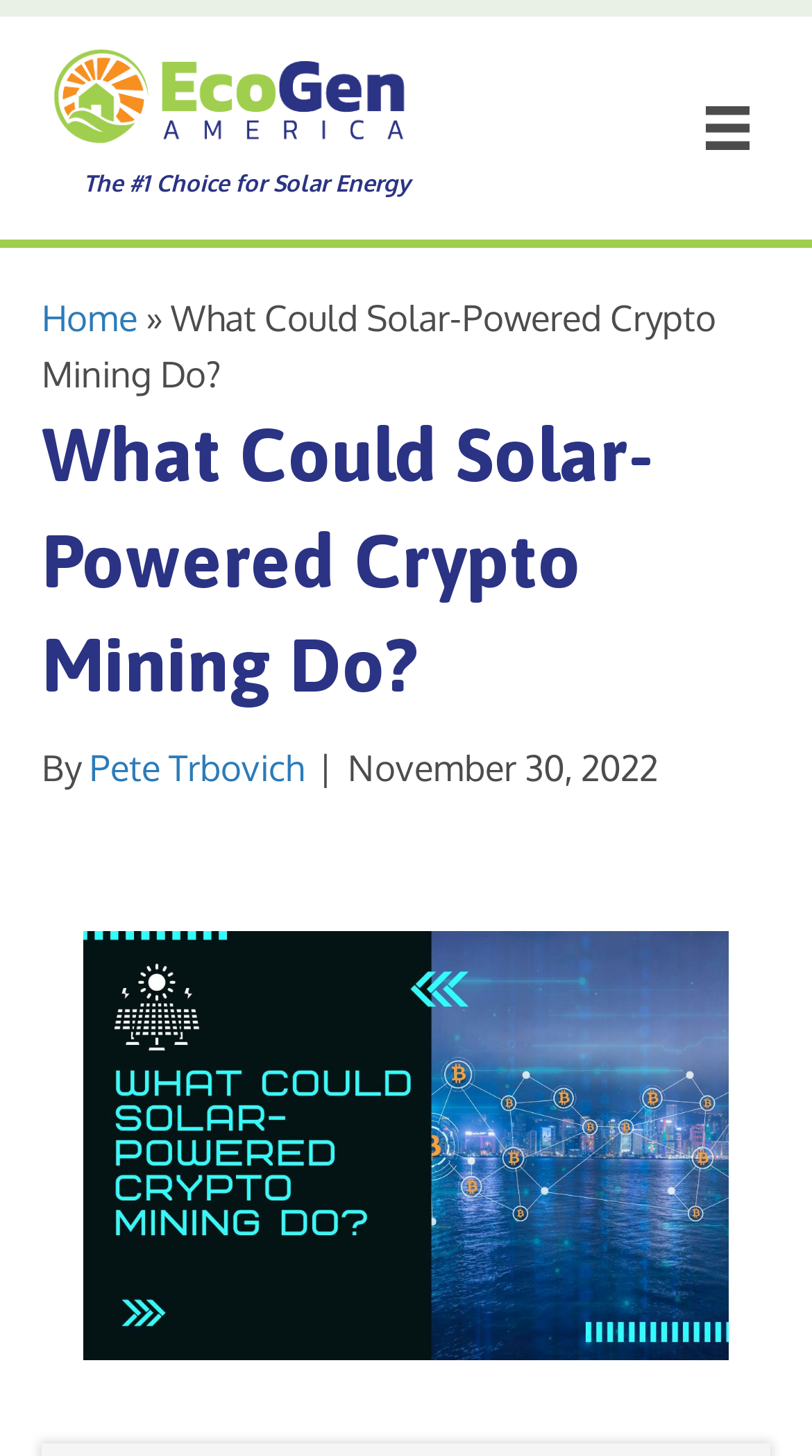Analyze and describe the webpage in a detailed narrative.

The webpage is about the potential of solar power in cryptocurrency and blockchain technology, making them eco-efficient. At the top left corner, there is a logo of EcoGen America, accompanied by a tagline "The #1 Choice for Solar Energy" next to it. On the top right corner, there is a menu button with an icon. 

Below the logo, there is a navigation menu that includes a link to the "Home" page, followed by a breadcrumb trail indicating the current page, "What Could Solar-Powered Crypto Mining Do?". This title is also presented as a heading, which is followed by the author's name, "Pete Trbovich", and the publication date, "November 30, 2022". 

The main content of the page is an article with the same title, "What Could Solar-Powered Crypto Mining Do?", which is accompanied by a large image that takes up most of the page.